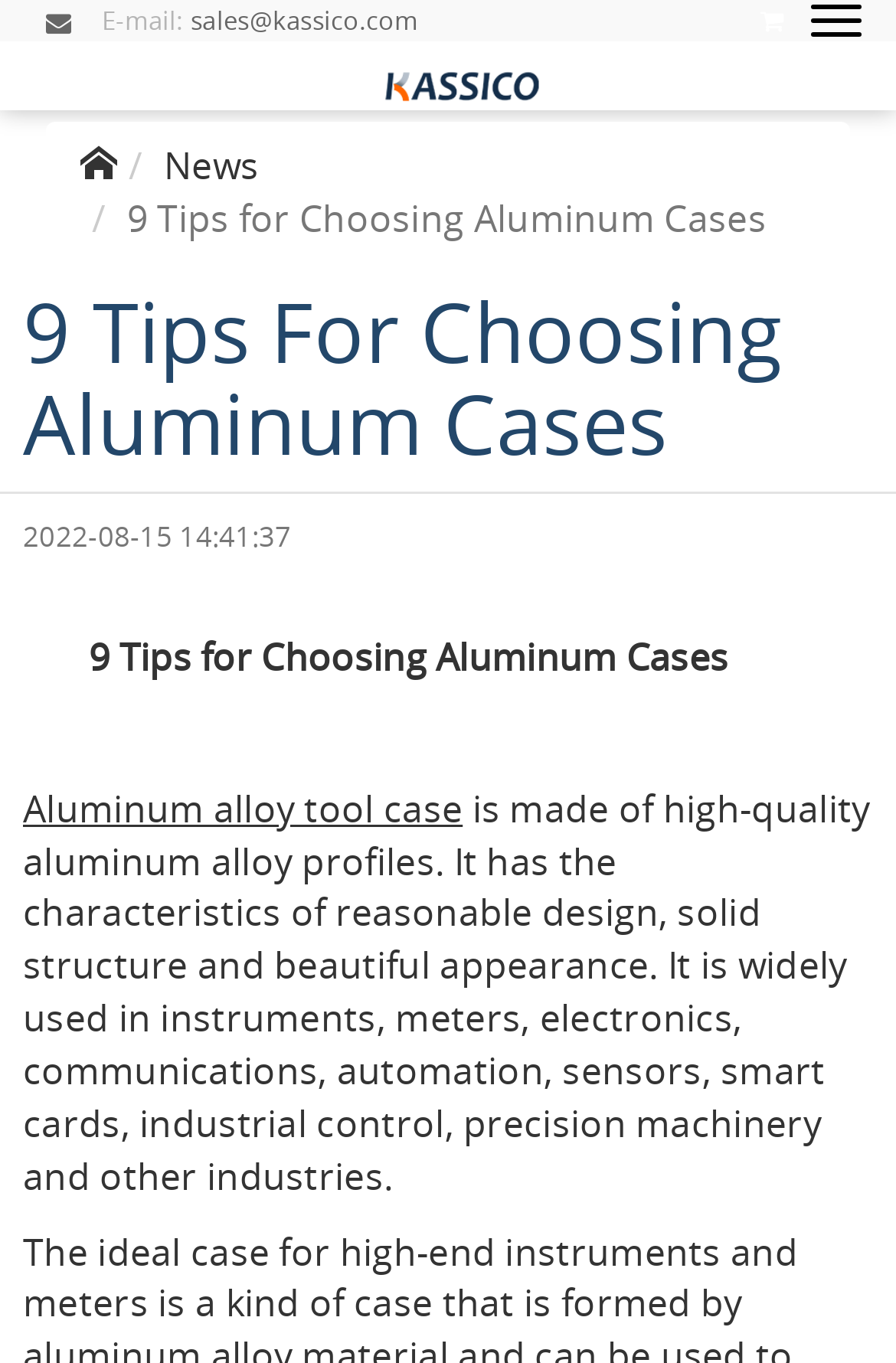Extract the primary header of the webpage and generate its text.

9 Tips For Choosing Aluminum Cases